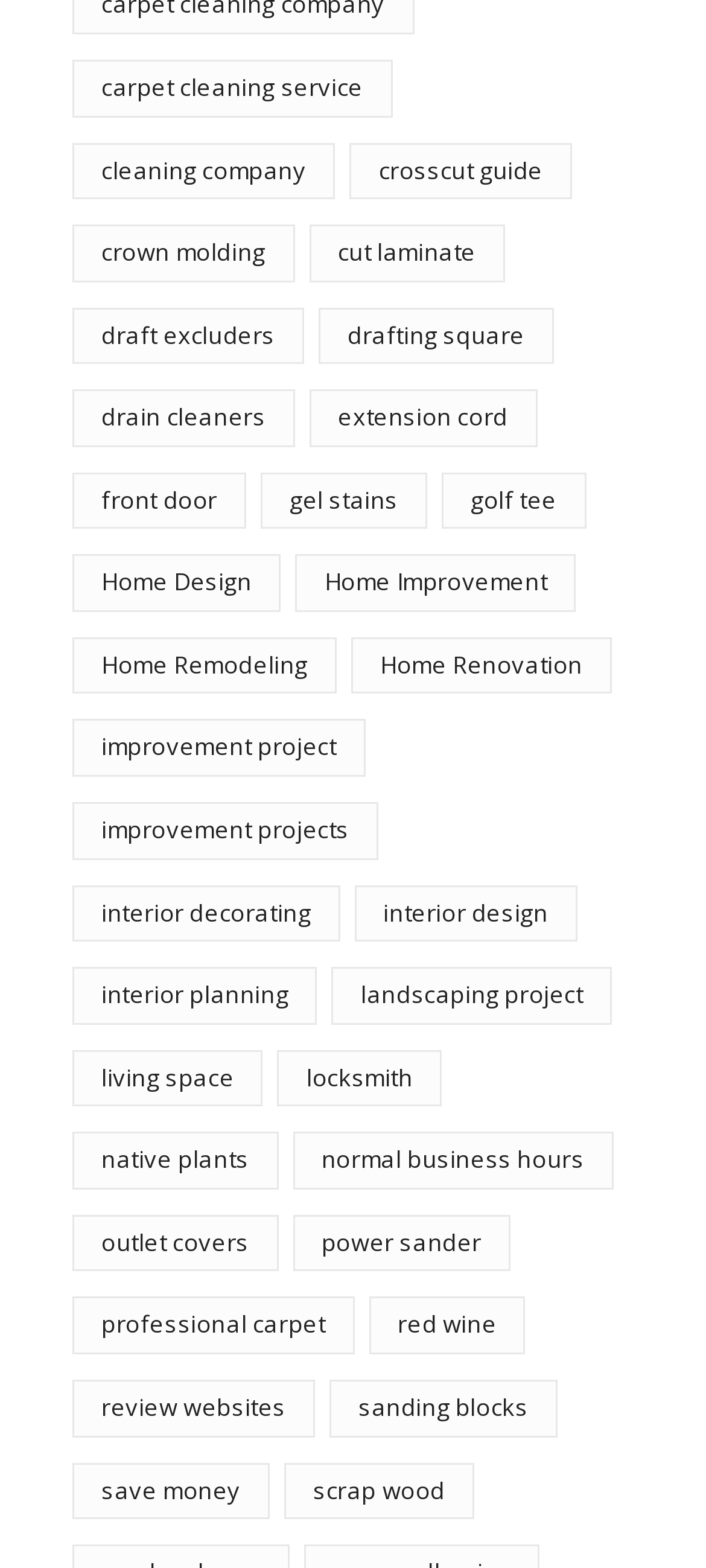Pinpoint the bounding box coordinates of the clickable area necessary to execute the following instruction: "check locksmith". The coordinates should be given as four float numbers between 0 and 1, namely [left, top, right, bottom].

[0.393, 0.669, 0.626, 0.706]